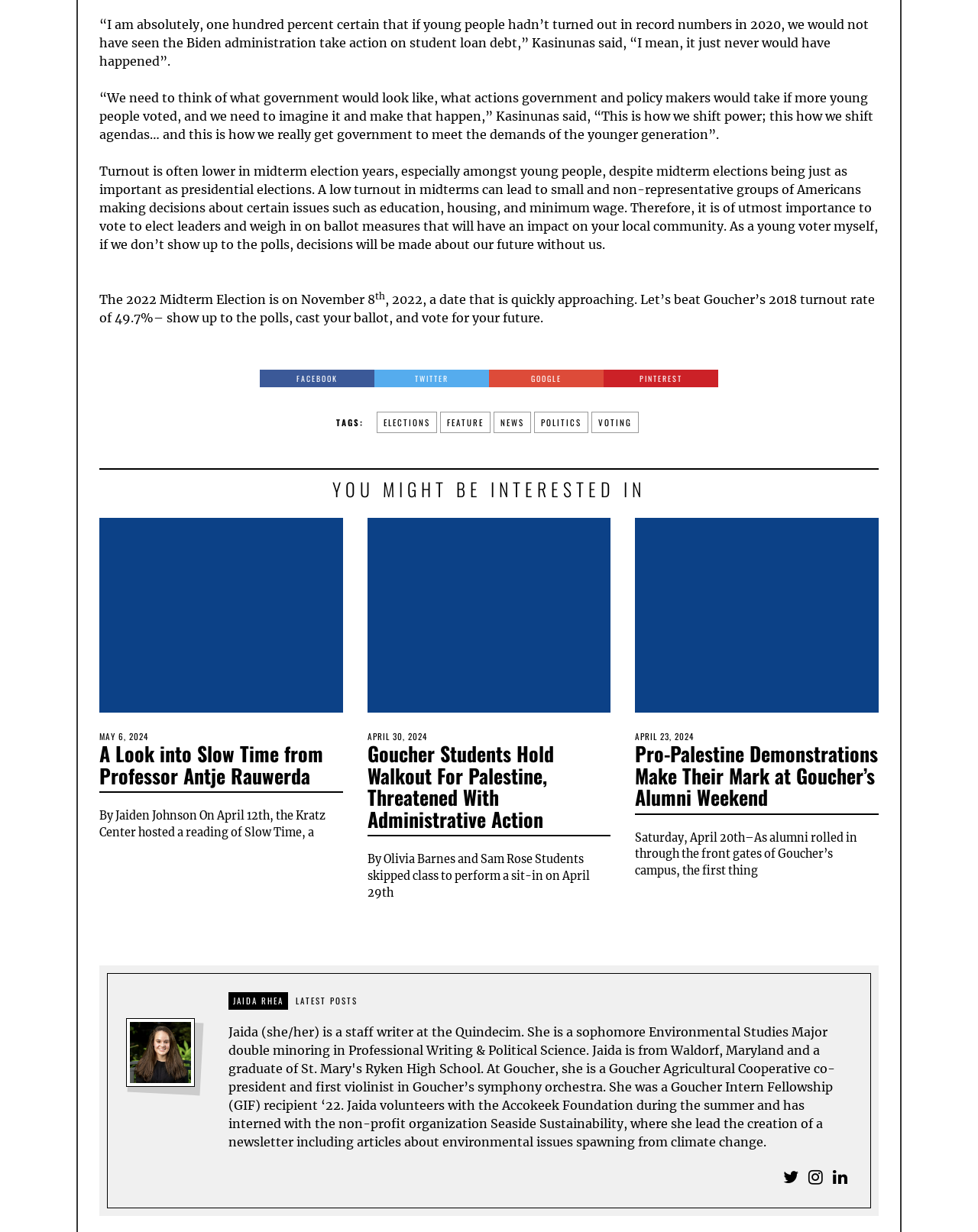Refer to the screenshot and answer the following question in detail:
What is the last date mentioned in the article sections?

I found the answer by looking at the dates mentioned in the article sections and found that the last date mentioned is May 6, 2024, which is located in the first article section.